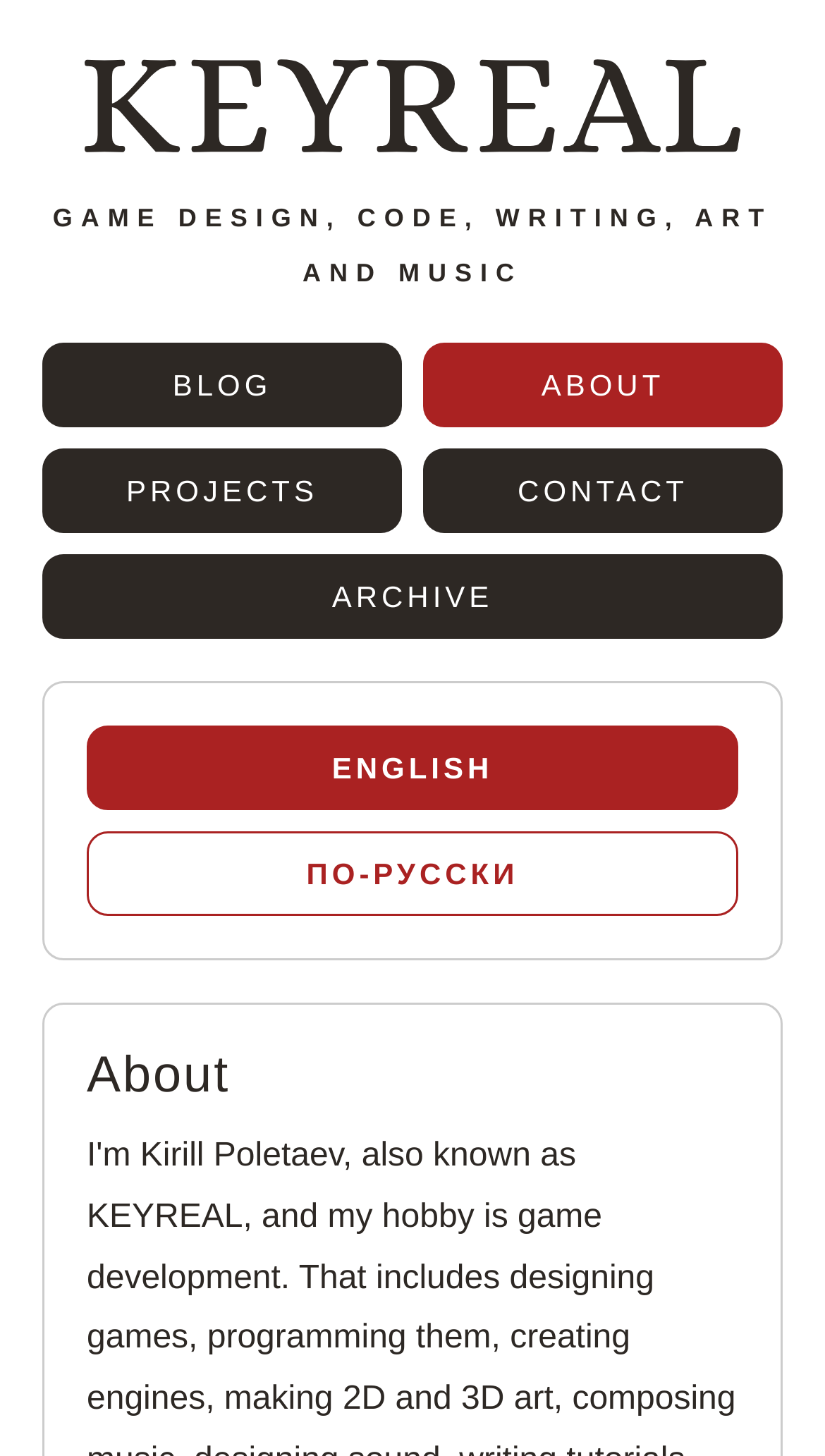Please answer the following question using a single word or phrase: 
What is the current page of the website?

About